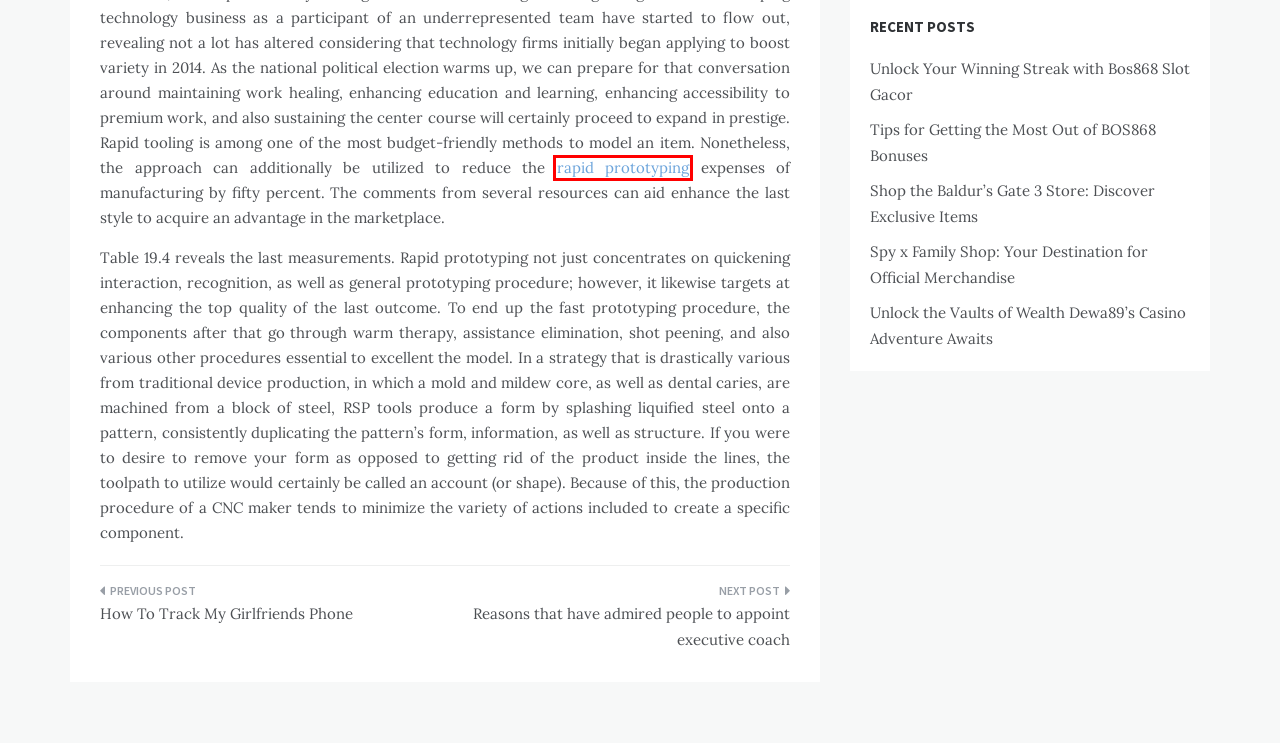Given a screenshot of a webpage with a red bounding box around an element, choose the most appropriate webpage description for the new page displayed after clicking the element within the bounding box. Here are the candidates:
A. Shop the Baldur’s Gate 3 Store: Discover Exclusive Items – Silly Place
B. Spy x Family Shop: Your Destination for Official Merchandise – Silly Place
C. Rapid Prototyping Services
D. Reasons that have admired people to appoint executive coach – Silly Place
E. Tips for Getting the Most Out of BOS868 Bonuses – Silly Place
F. Unlock Your Winning Streak with Bos868 Slot Gacor – Silly Place
G. Unlock the Vaults of Wealth Dewa89’s Casino Adventure Awaits – Silly Place
H. How To Track My Girlfriends Phone – Silly Place

C